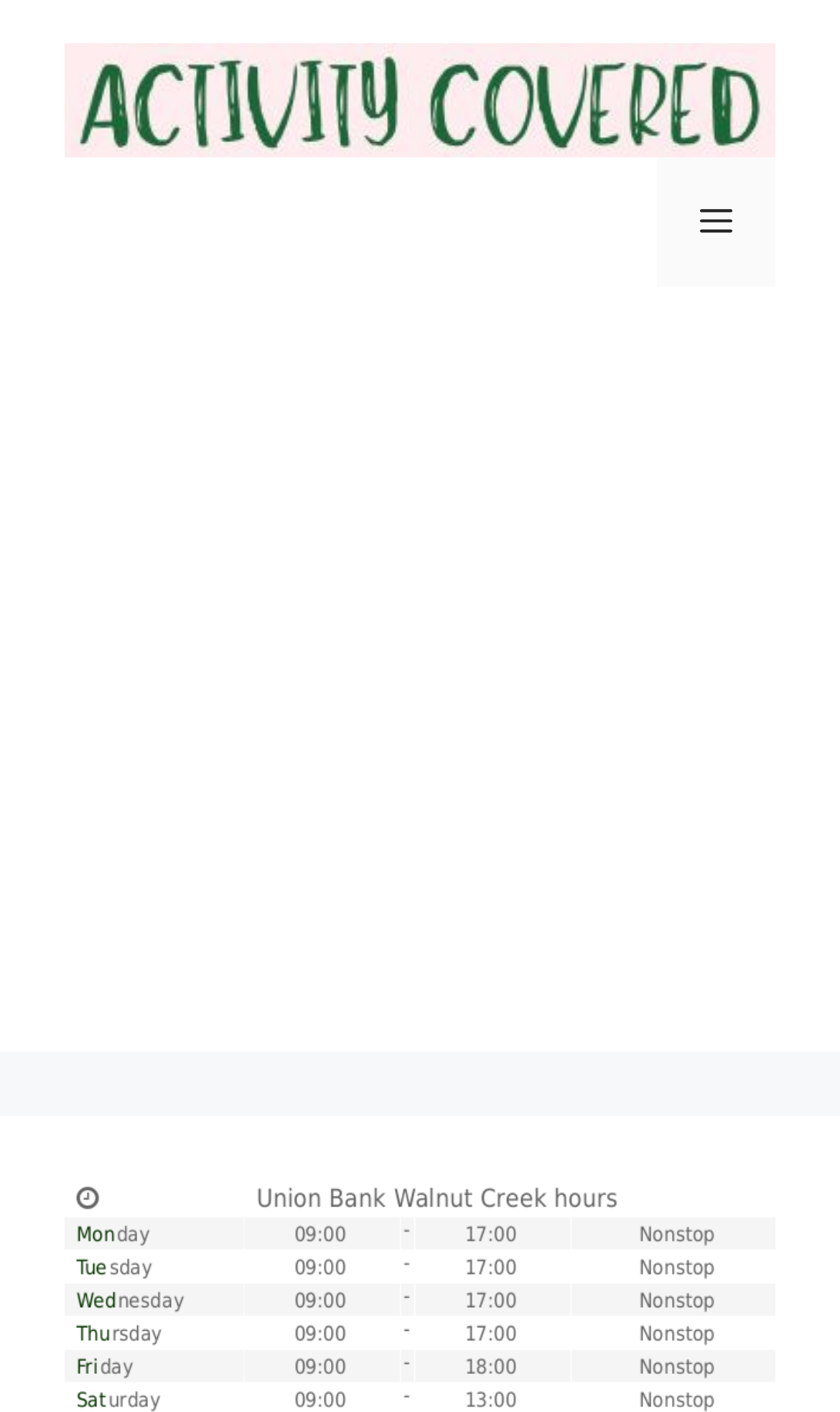Respond with a single word or phrase:
What is the purpose of this website?

Find Union Bank branches